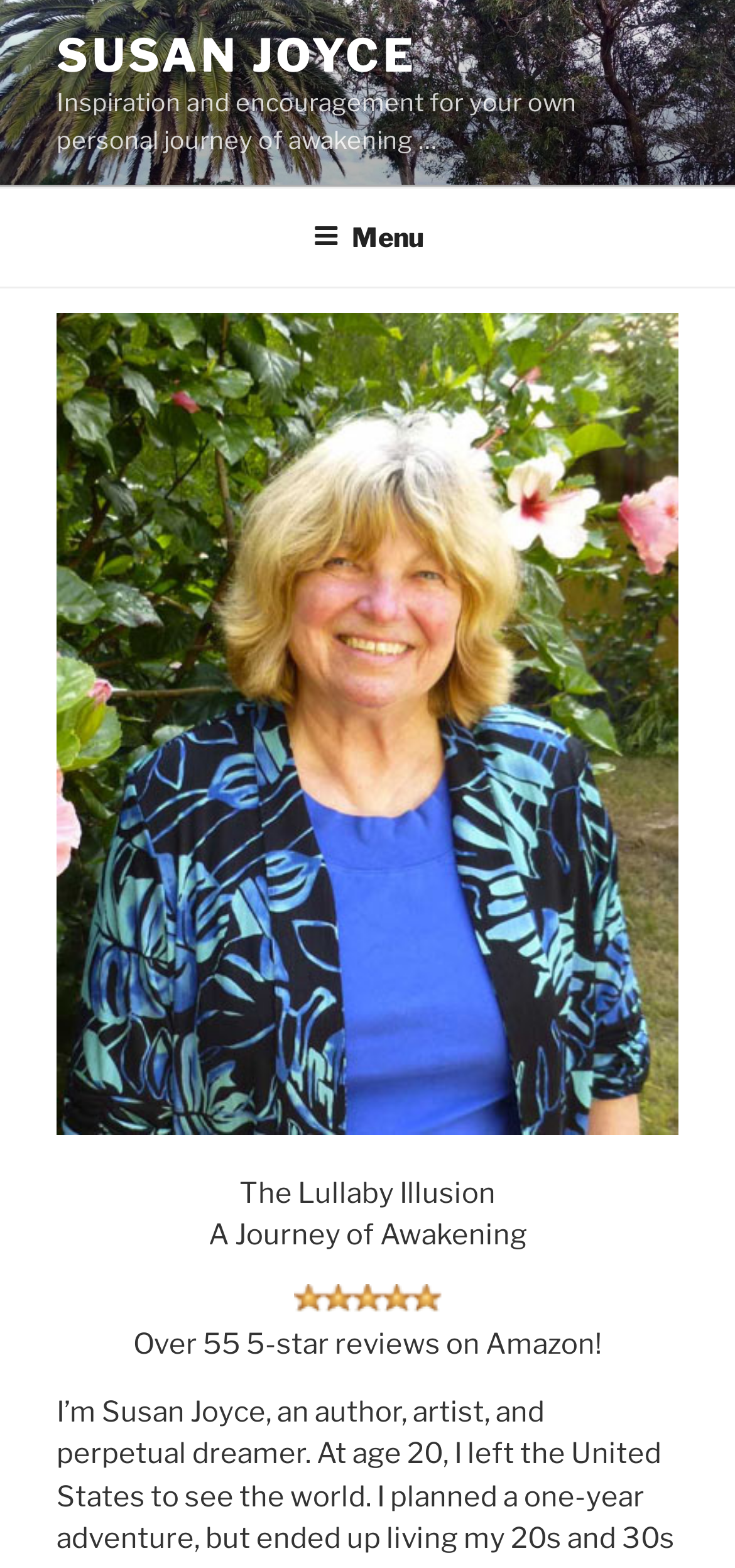What is the author's profession?
Look at the image and respond with a one-word or short phrase answer.

Writer